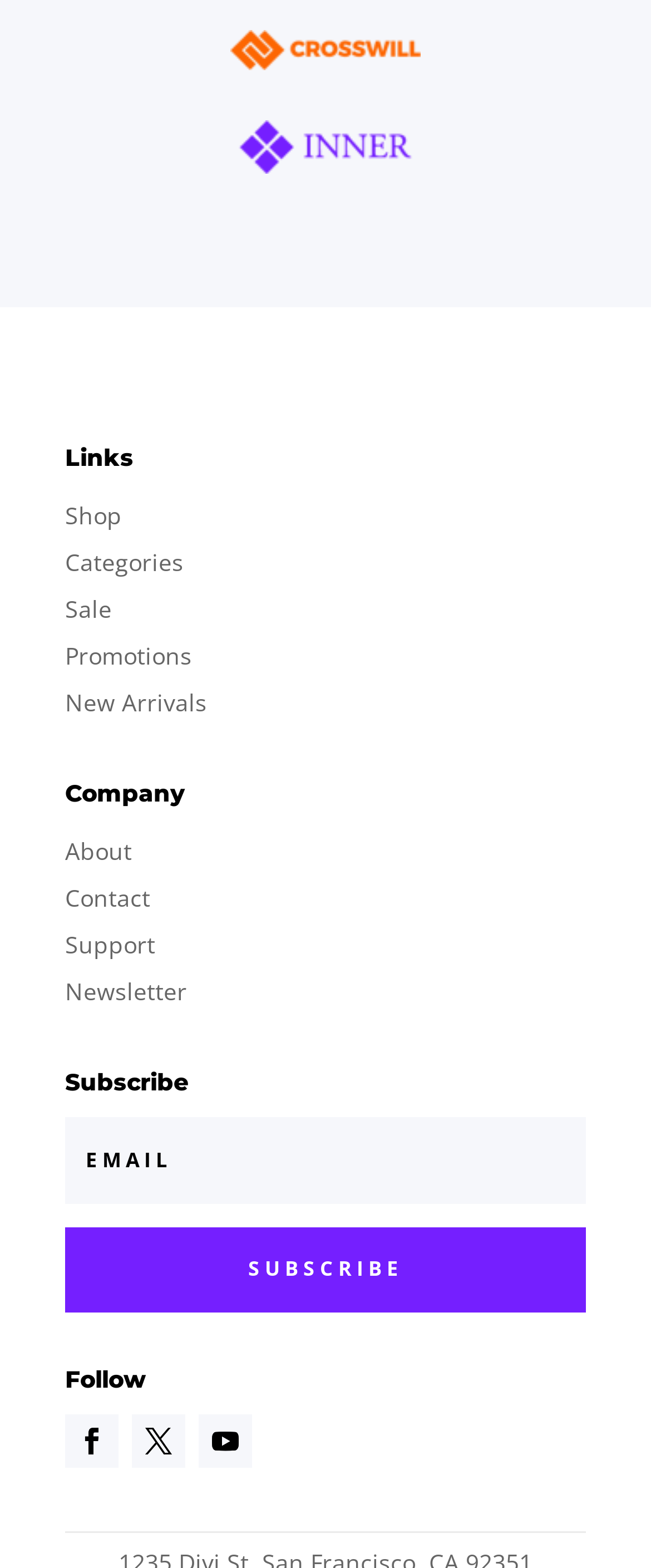Please pinpoint the bounding box coordinates for the region I should click to adhere to this instruction: "View Categories".

[0.1, 0.348, 0.282, 0.369]